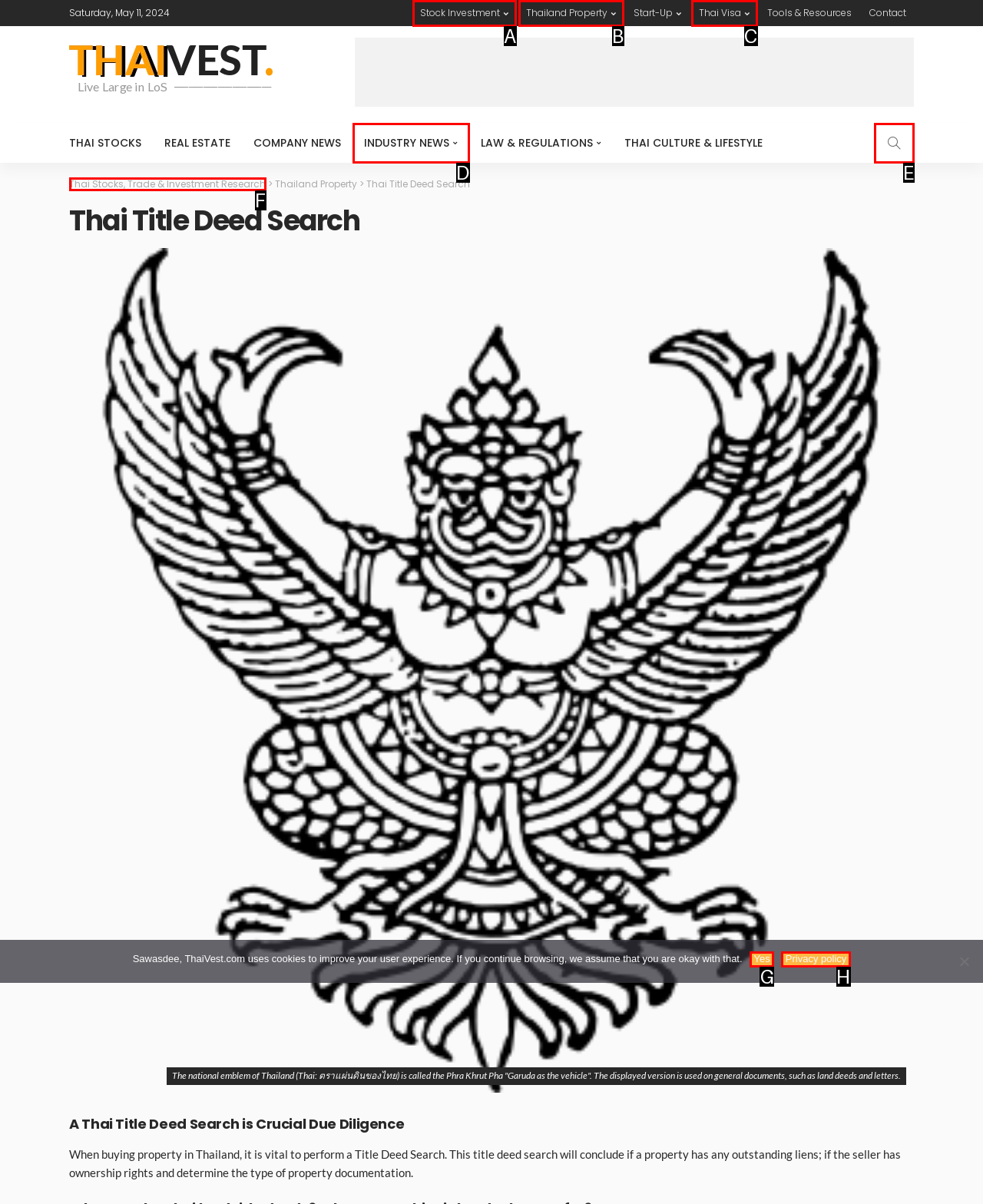From the given options, tell me which letter should be clicked to complete this task: Read the privacy policy
Answer with the letter only.

None